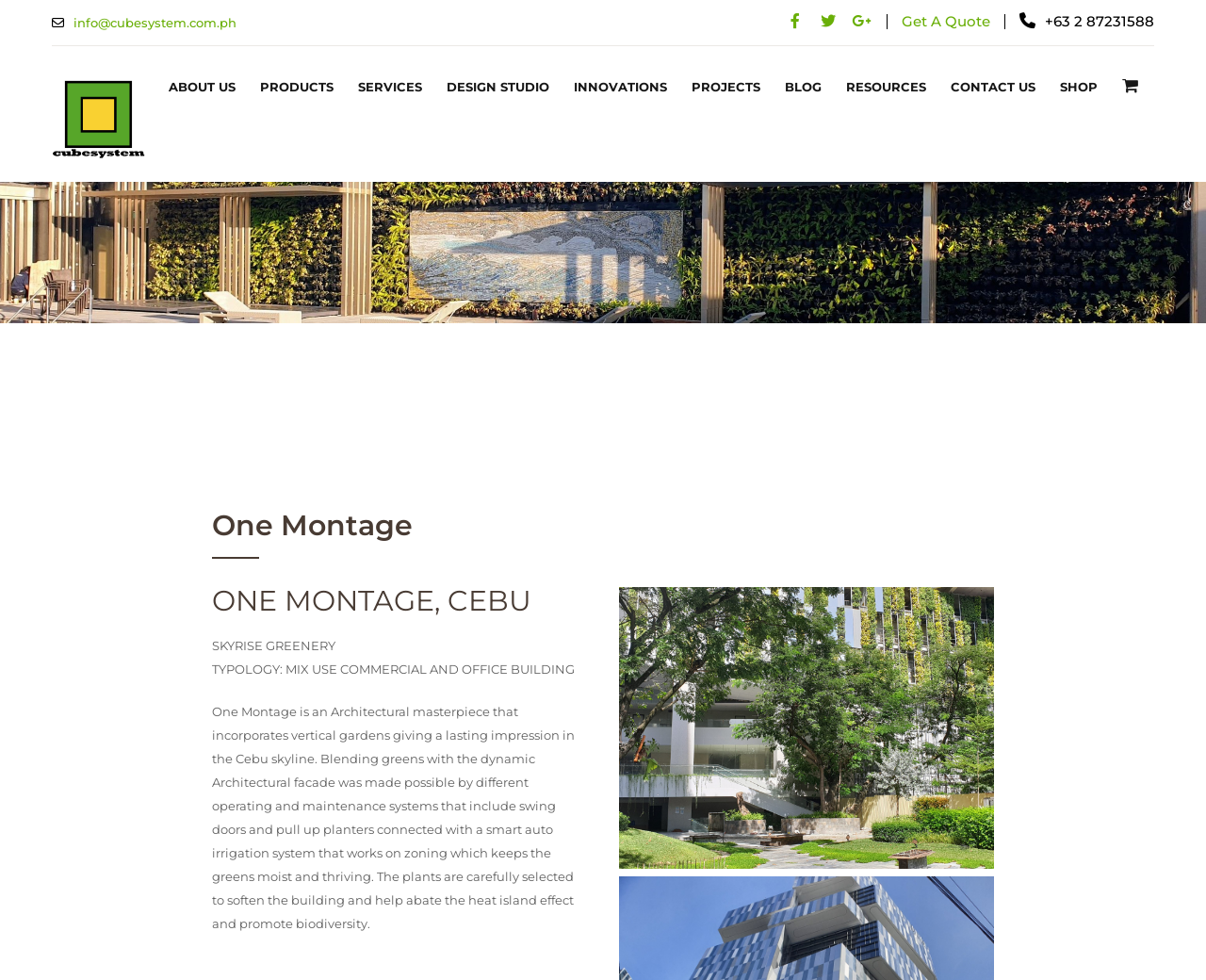Is there an image on the page?
Ensure your answer is thorough and detailed.

I found an image element with the bounding box coordinates [0.513, 0.599, 0.824, 0.886], which indicates the presence of an image on the page.